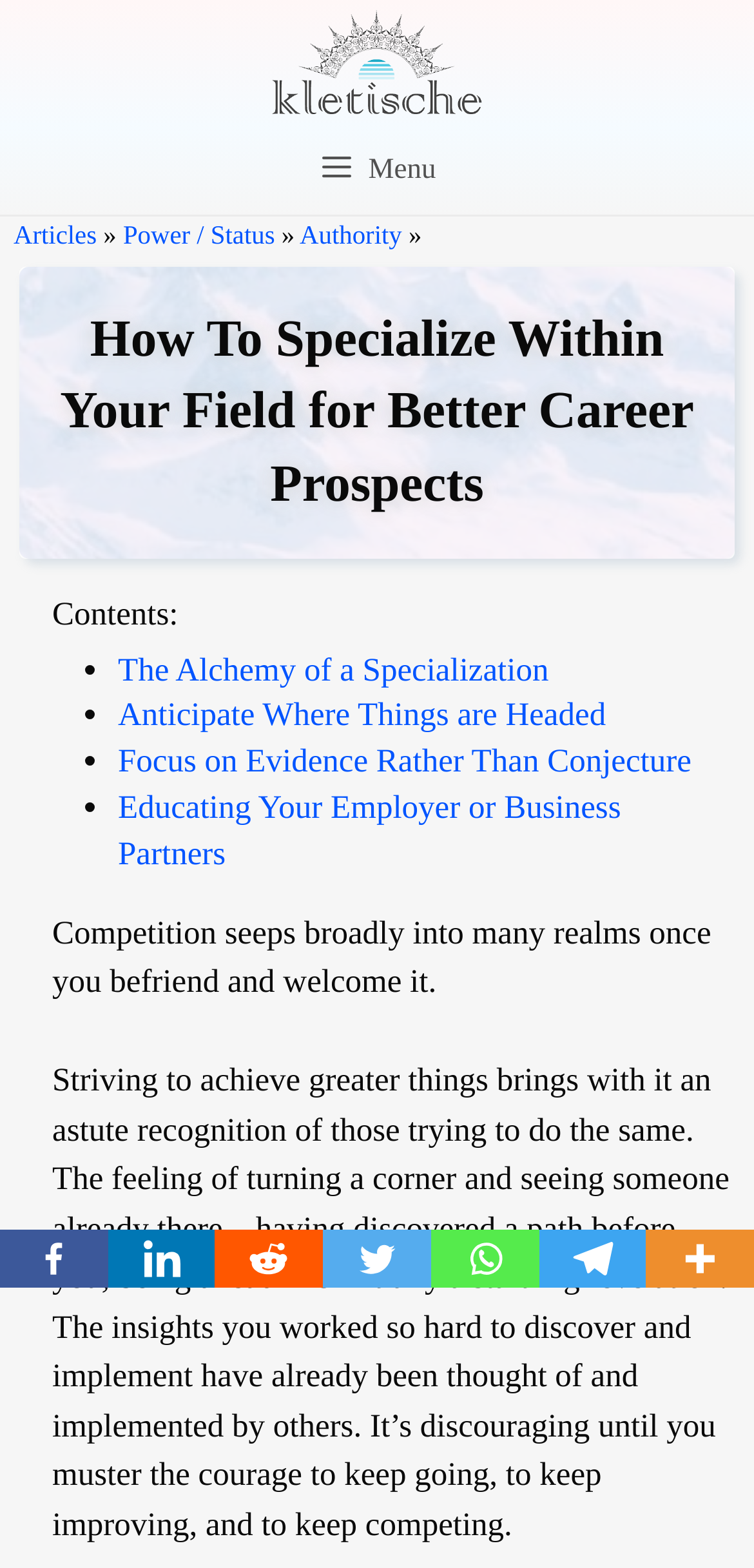Determine the bounding box coordinates for the UI element matching this description: "title="Facebook"".

[0.0, 0.784, 0.143, 0.821]